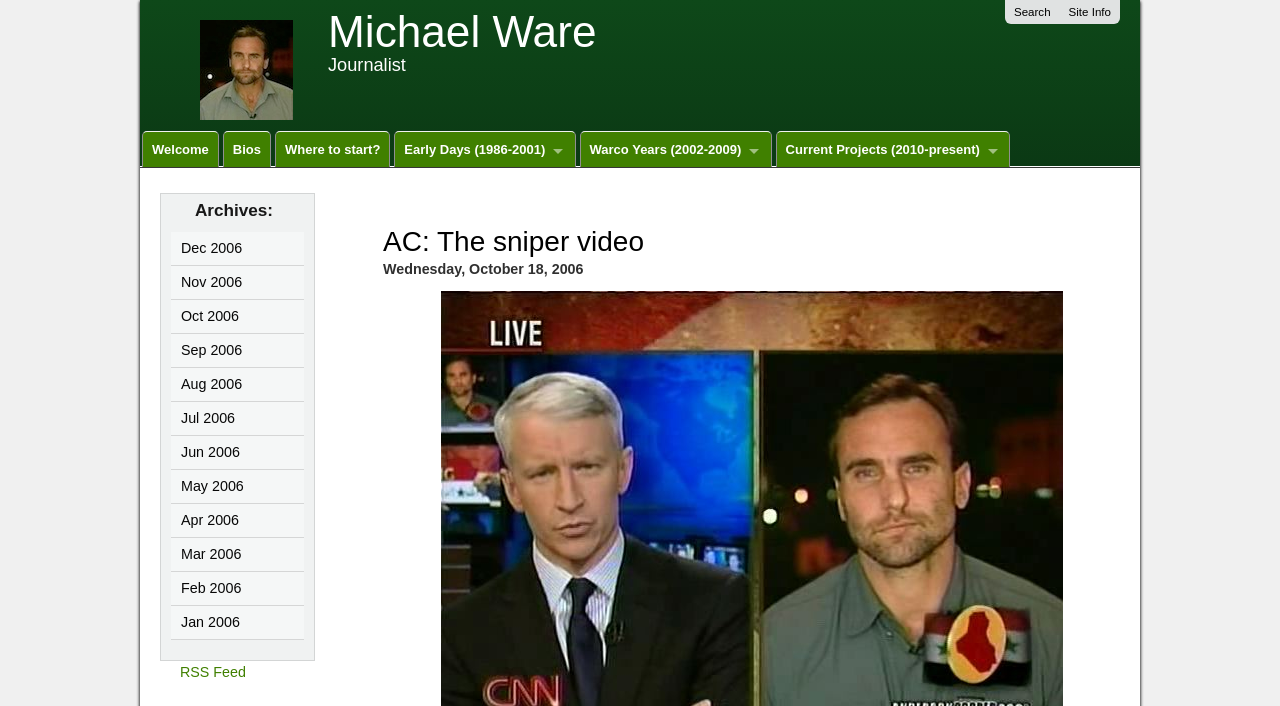Please find the bounding box for the UI element described by: "Current Projects (2010-present)".

[0.606, 0.186, 0.789, 0.237]